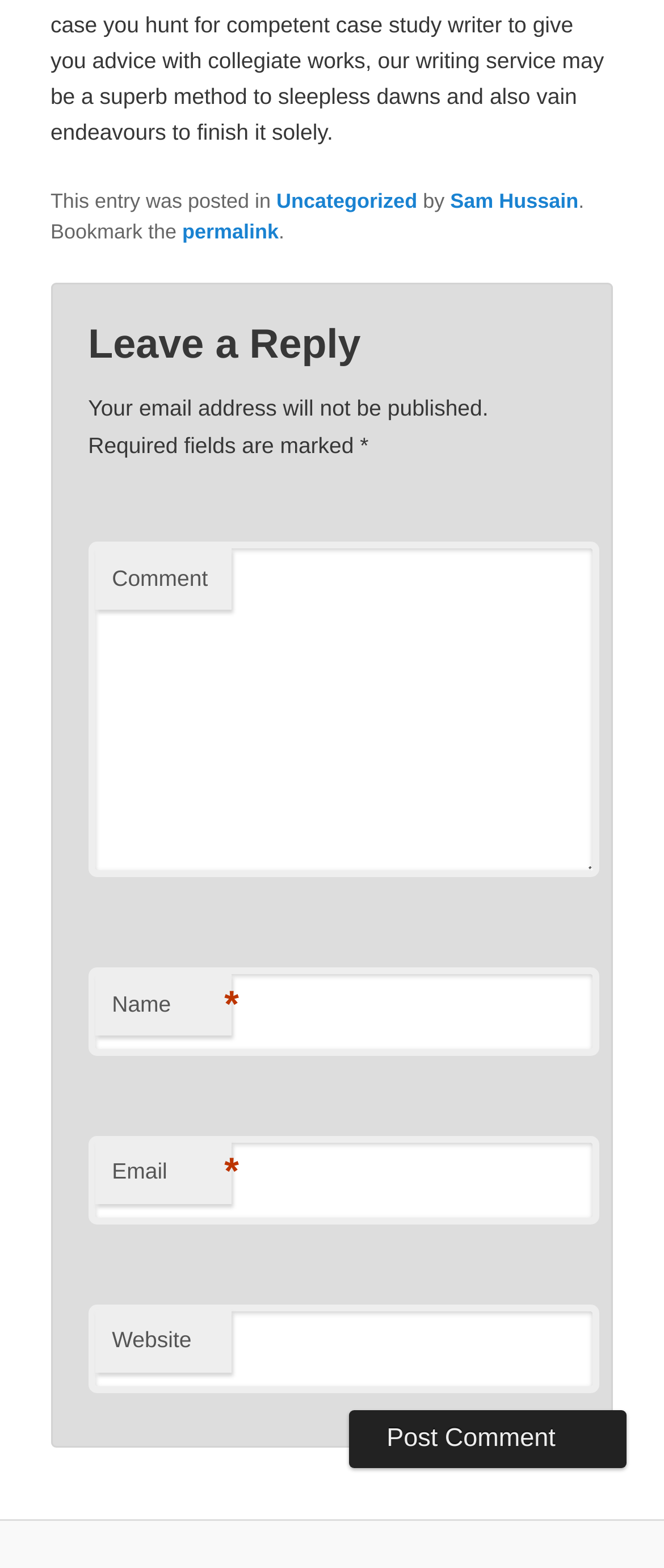What is required to post a comment?
Refer to the image and give a detailed response to the question.

The comment form has three fields: Name, Email, and Website. The Name and Email fields are marked with an asterisk, indicating that they are required fields.